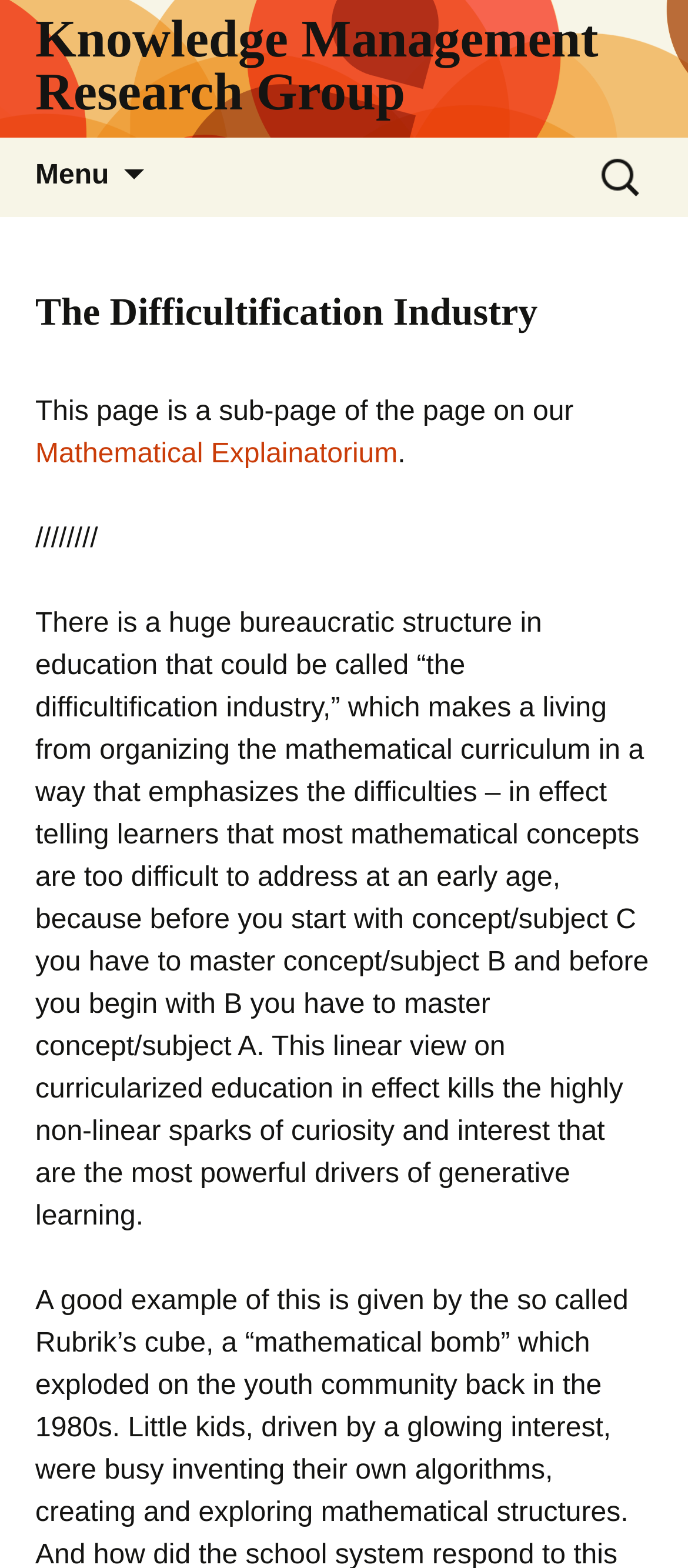Identify and provide the text of the main header on the webpage.

Knowledge Management Research Group